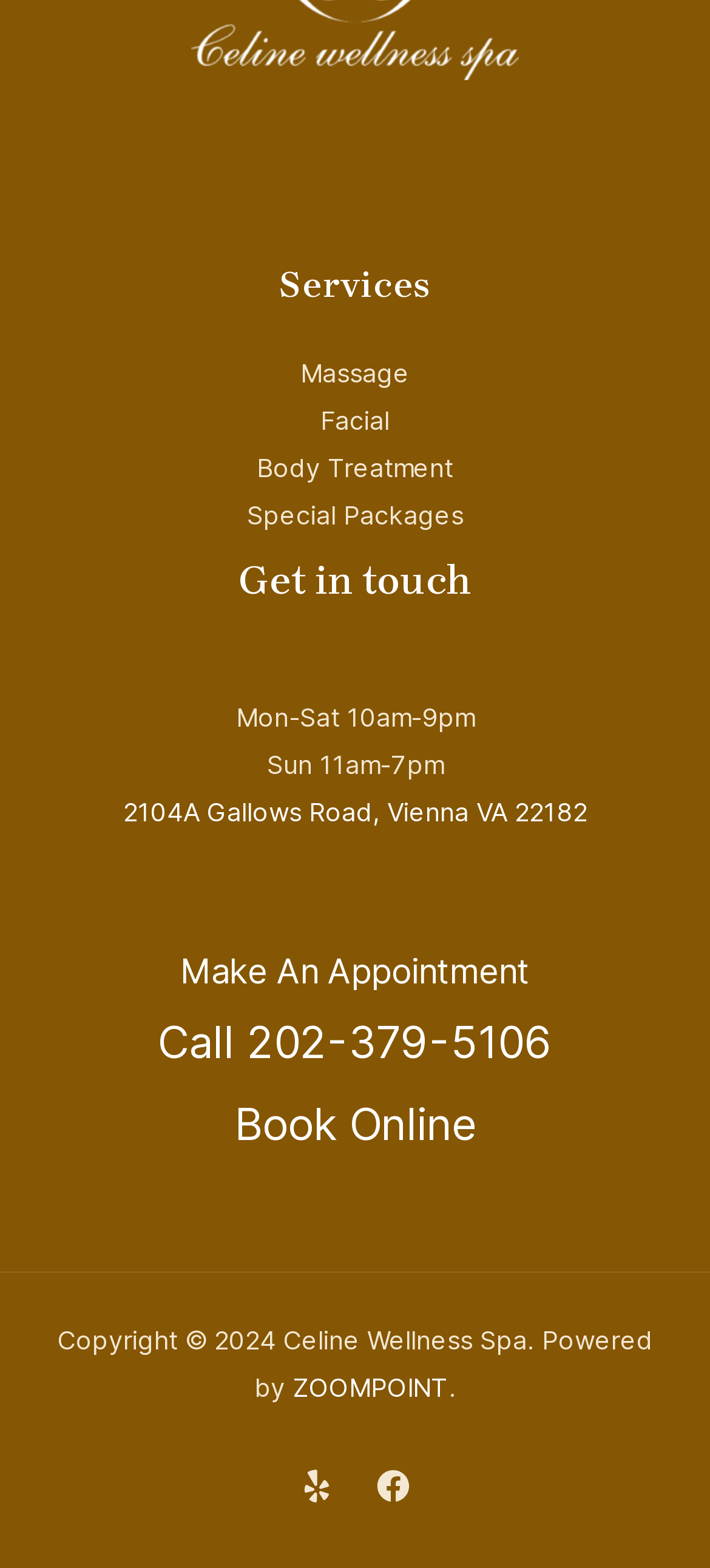Please indicate the bounding box coordinates of the element's region to be clicked to achieve the instruction: "Enter your email in the text field". Provide the coordinates as four float numbers between 0 and 1, i.e., [left, top, right, bottom].

None